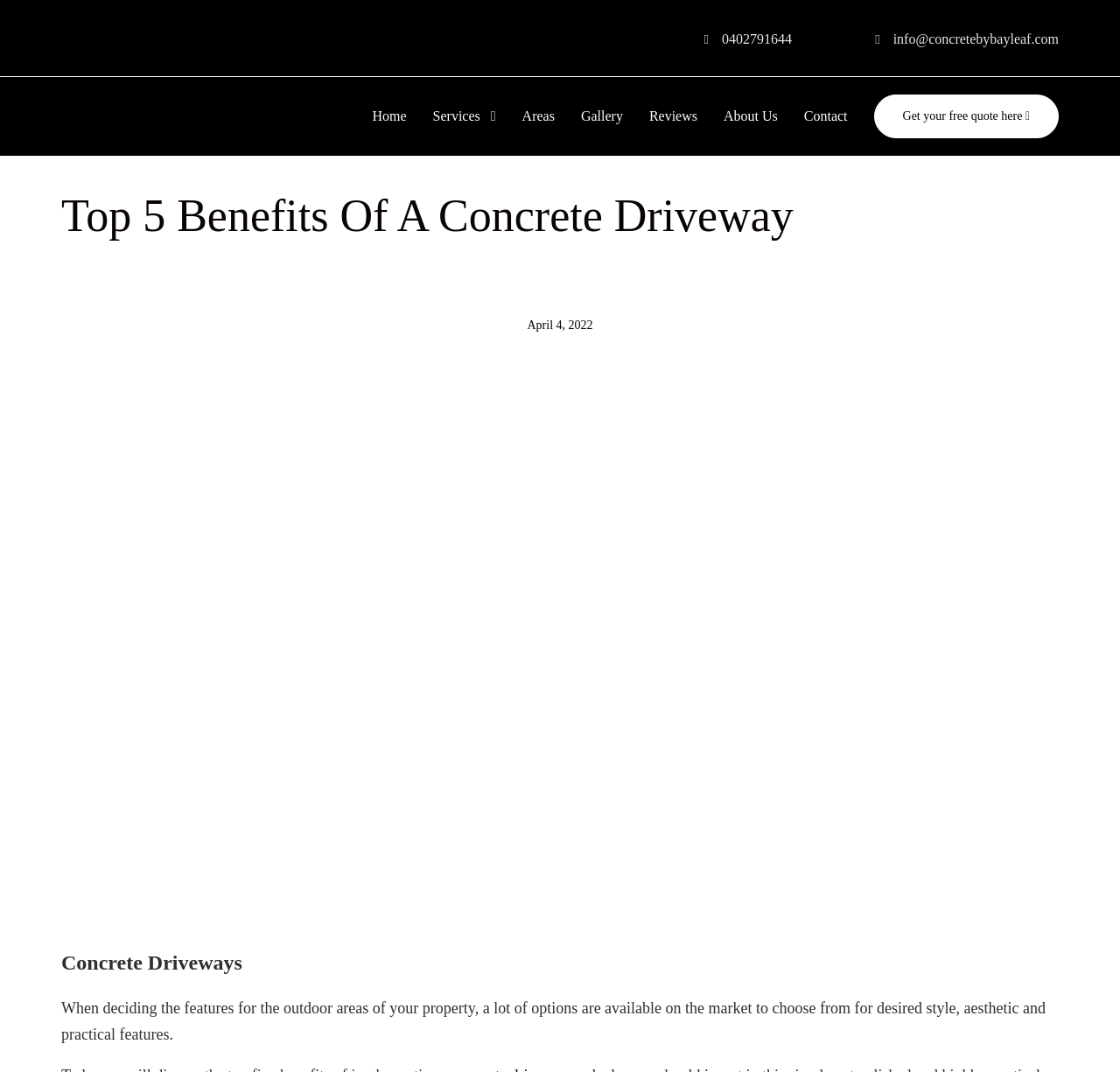Given the description: "title="Concrete By Bayleaf"", determine the bounding box coordinates of the UI element. The coordinates should be formatted as four float numbers between 0 and 1, [left, top, right, bottom].

[0.055, 0.076, 0.23, 0.141]